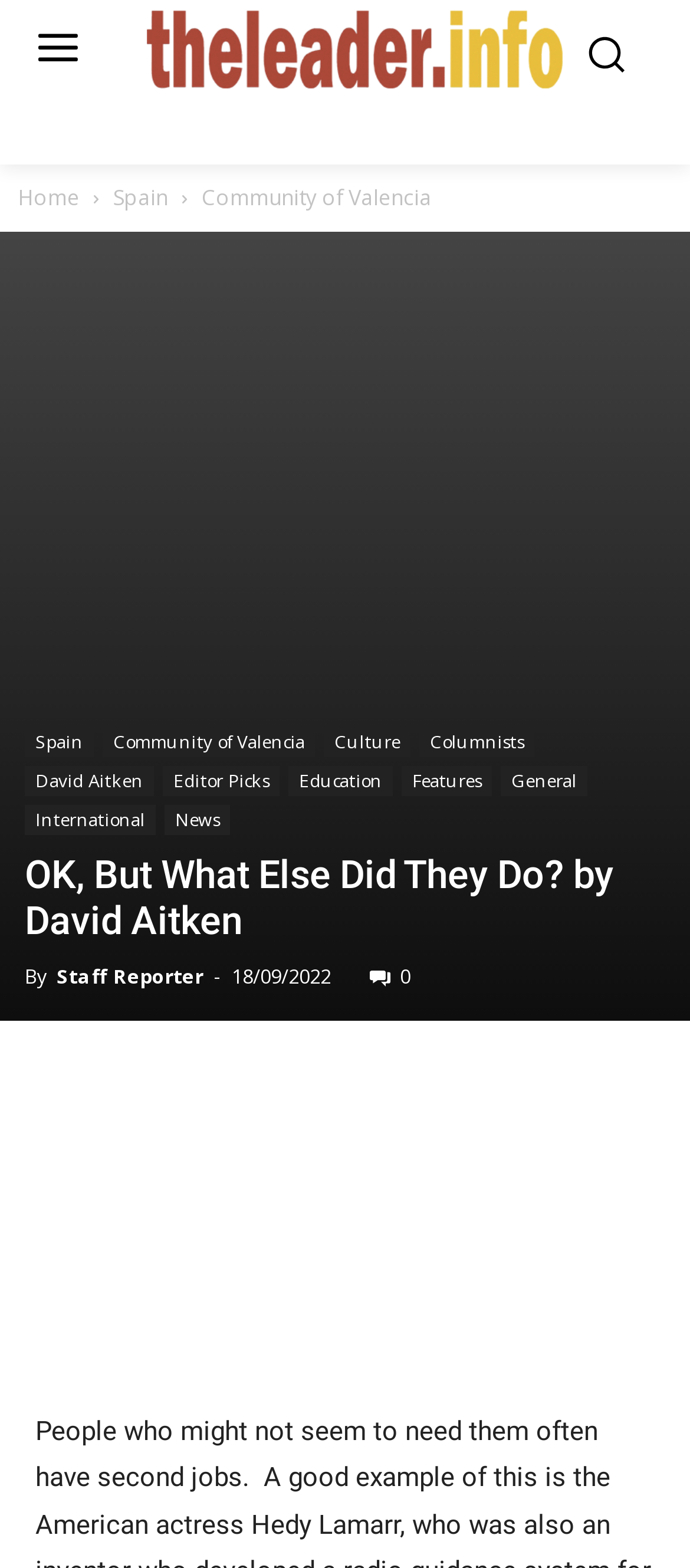Using a single word or phrase, answer the following question: 
What is the name of the author of the article?

David Aitken